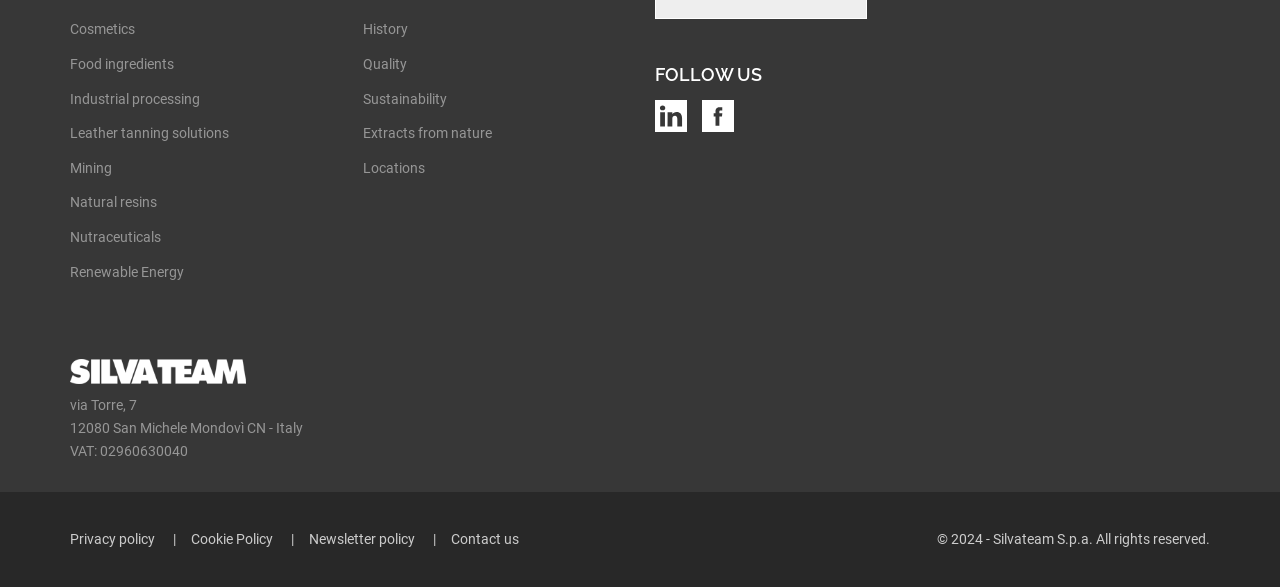Use a single word or phrase to respond to the question:
What is the company's address?

via Torre, 7, 12080 San Michele Mondovì CN - Italy